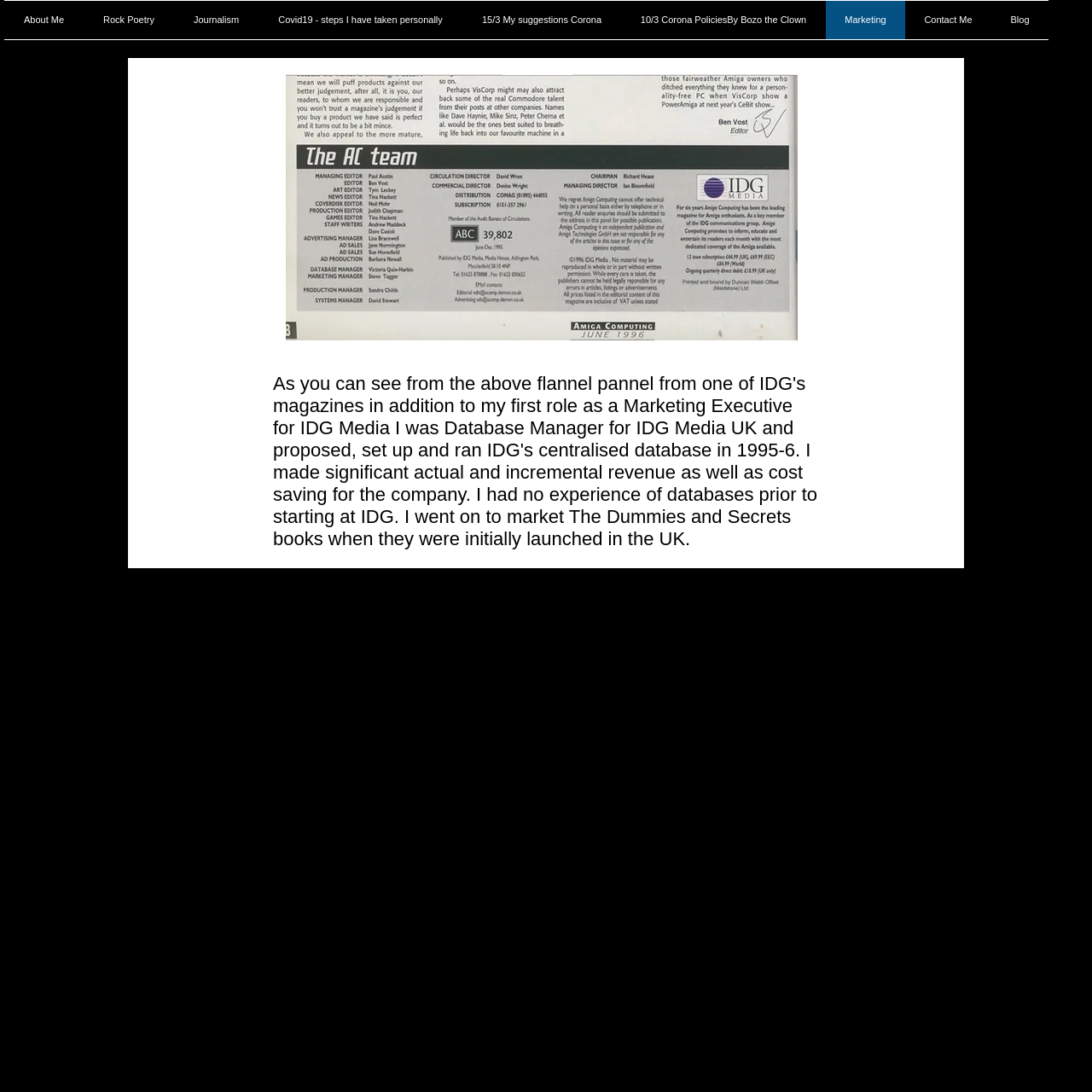Summarize the webpage in an elaborate manner.

The webpage is about the author's experience in database management, with a focus on their role at IDG Media UK. At the top, there is a navigation menu with 9 links, including "About Me", "Rock Poetry", "Journalism", and others, which are evenly spaced and take up about the top 4% of the page.

Below the navigation menu, there is a main section that occupies about half of the page. Within this section, there is a large image, "IMG_2137.jpg", that takes up about 45% of the main section's width and is positioned near the top left.

To the right of the image, there is a heading that summarizes the author's experience as a Database Manager at IDG Media UK. The text describes how the author proposed, set up, and ran the company's centralized database, achieving significant revenue and cost savings despite having no prior experience with databases. The heading is quite long and takes up about 50% of the main section's width.

At the bottom of the page, there is a content information section that occupies about 10% of the page's height.